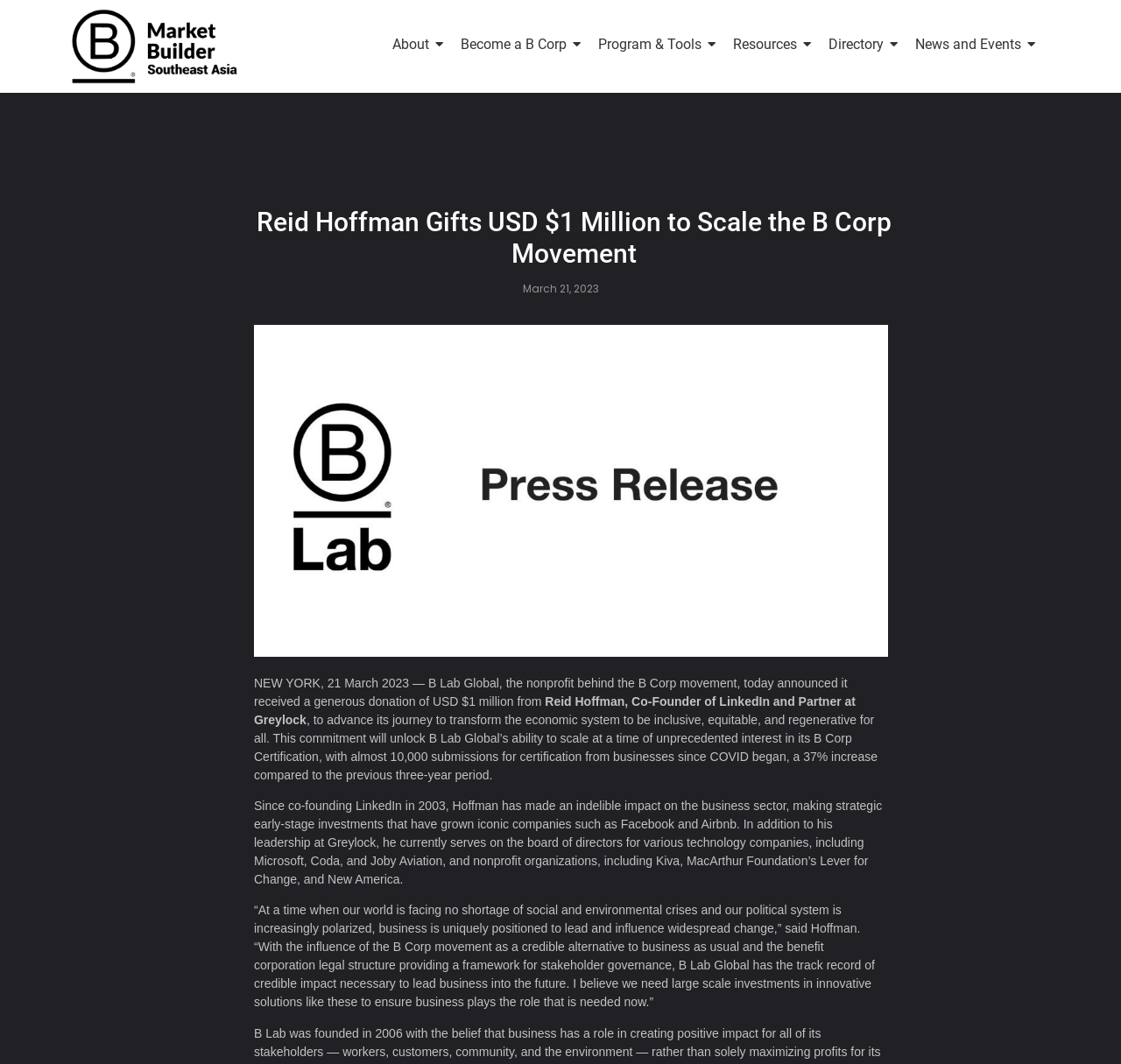How many businesses have submitted for B Corp Certification since COVID began?
Provide an in-depth and detailed explanation in response to the question.

The webpage states that there has been a 37% increase in submissions for B Corp Certification from businesses since COVID began, with almost 10,000 submissions.